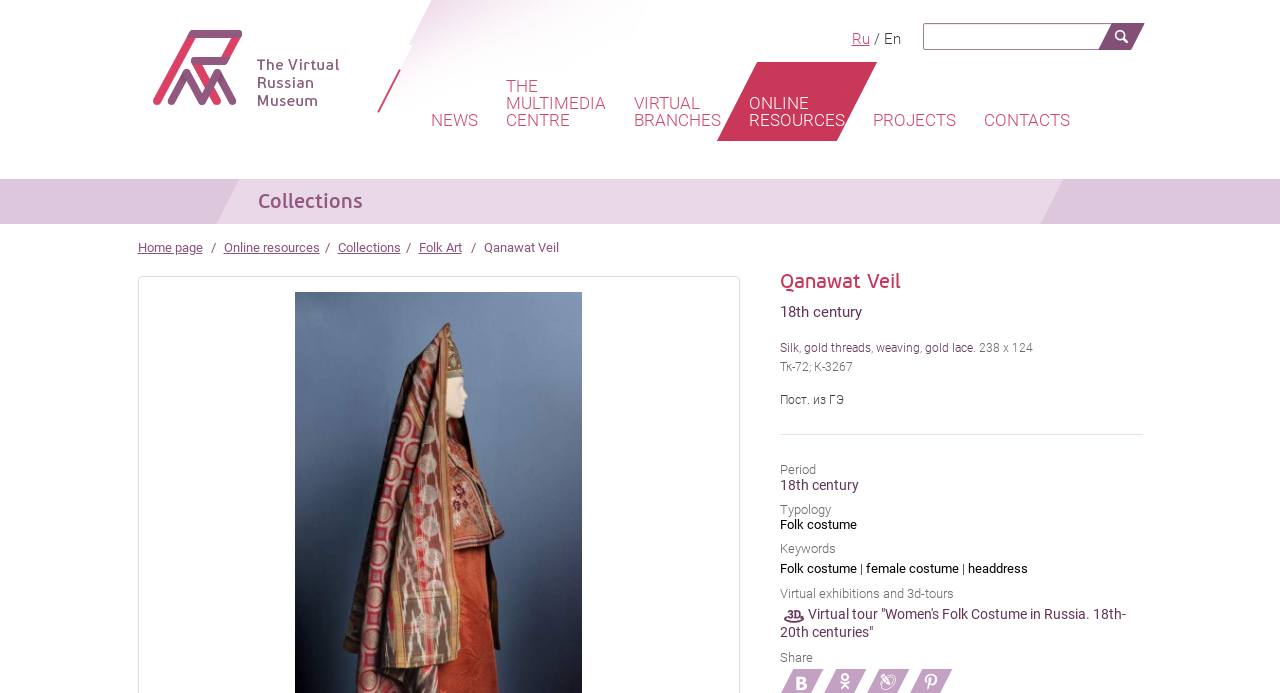Find the bounding box coordinates of the clickable region needed to perform the following instruction: "View the Virtual tour 'Women's Folk Costume in Russia. 18th-20th centuries'". The coordinates should be provided as four float numbers between 0 and 1, i.e., [left, top, right, bottom].

[0.609, 0.874, 0.879, 0.923]